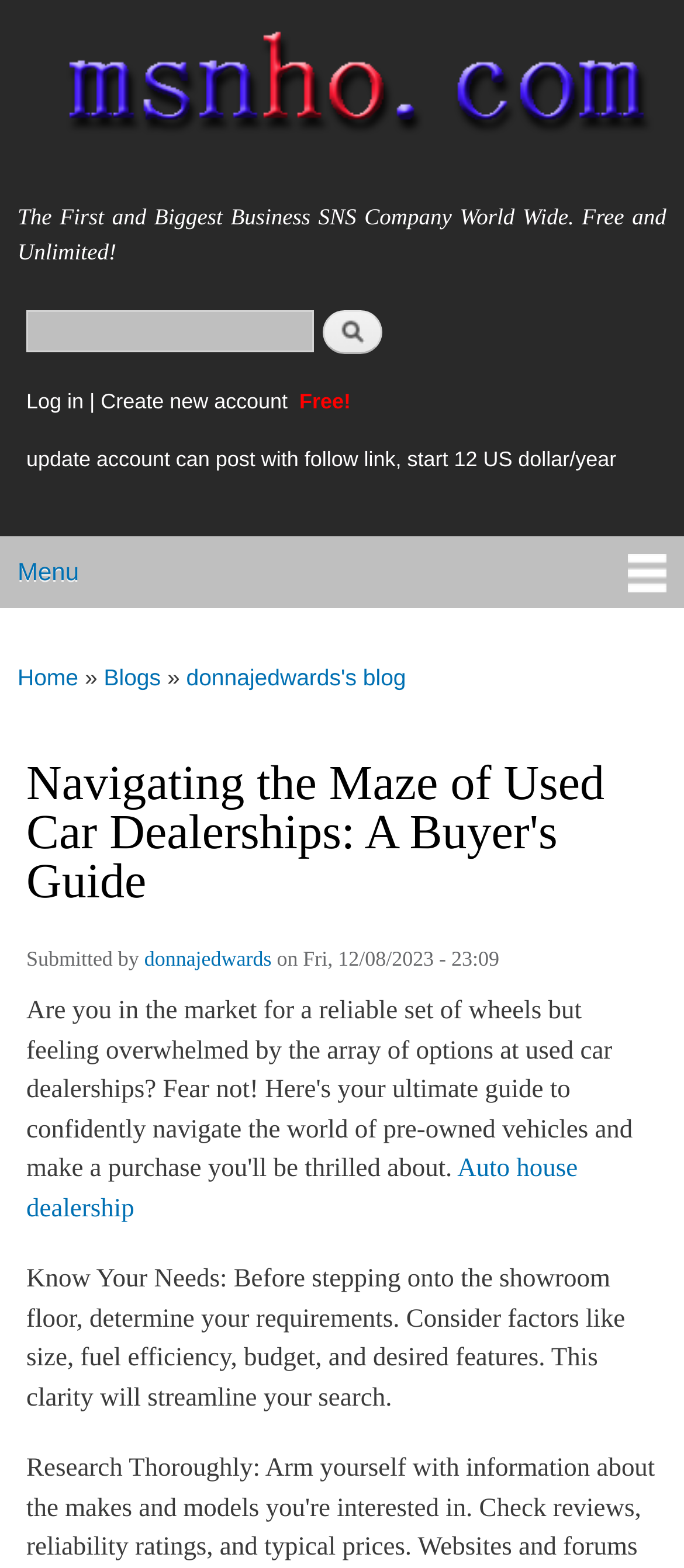Give a concise answer of one word or phrase to the question: 
What is the topic of donnajedwards's blog post?

Used car buying guide